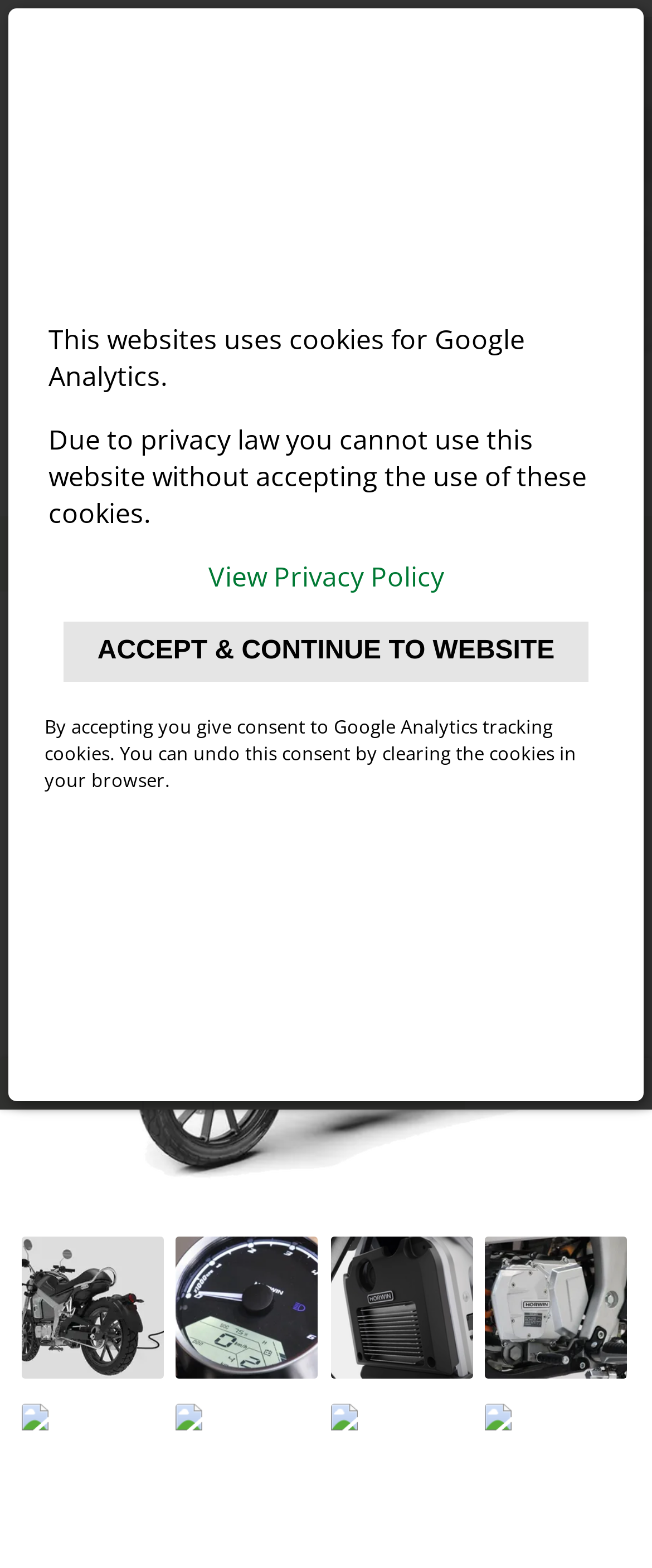Determine the bounding box coordinates of the clickable region to execute the instruction: "Download the 'Moon Barrier' eBook". The coordinates should be four float numbers between 0 and 1, denoted as [left, top, right, bottom].

[0.0, 0.011, 1.0, 0.319]